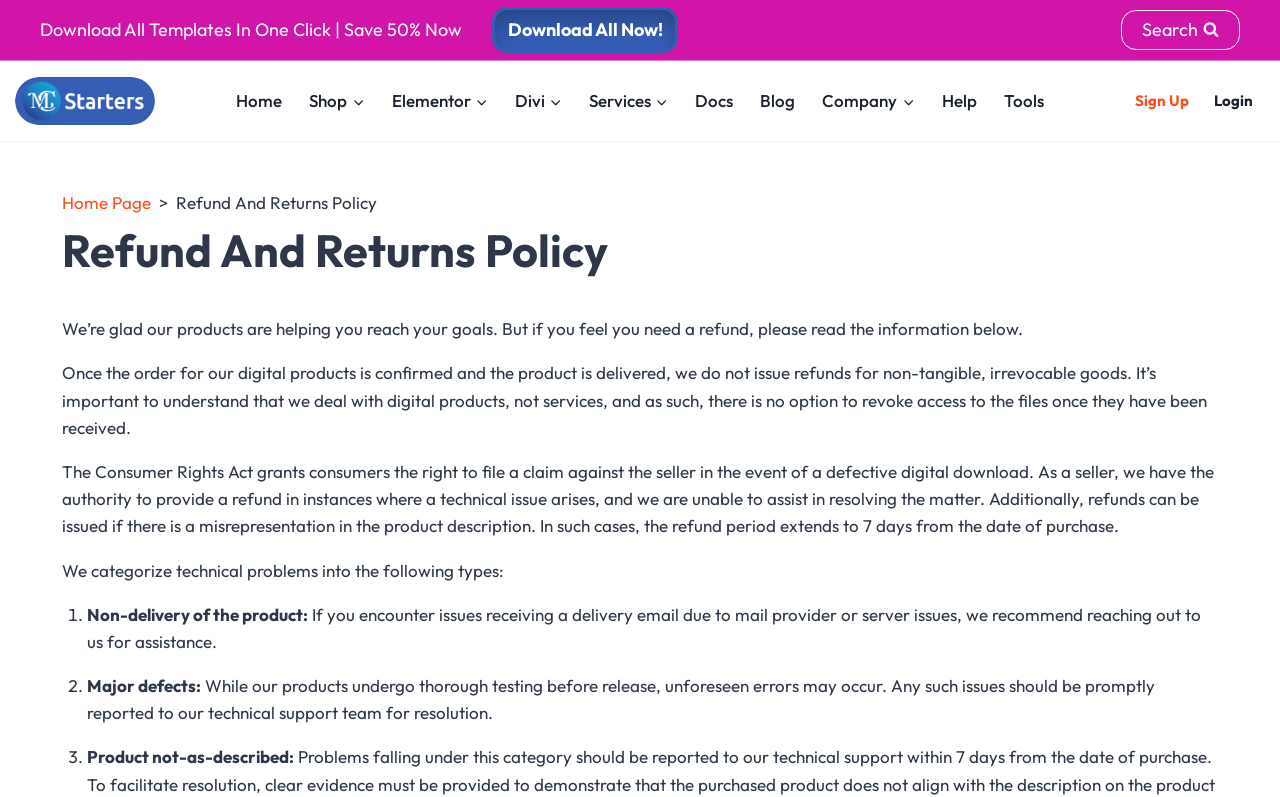Please locate the bounding box coordinates of the element that needs to be clicked to achieve the following instruction: "Leave a comment". The coordinates should be four float numbers between 0 and 1, i.e., [left, top, right, bottom].

None